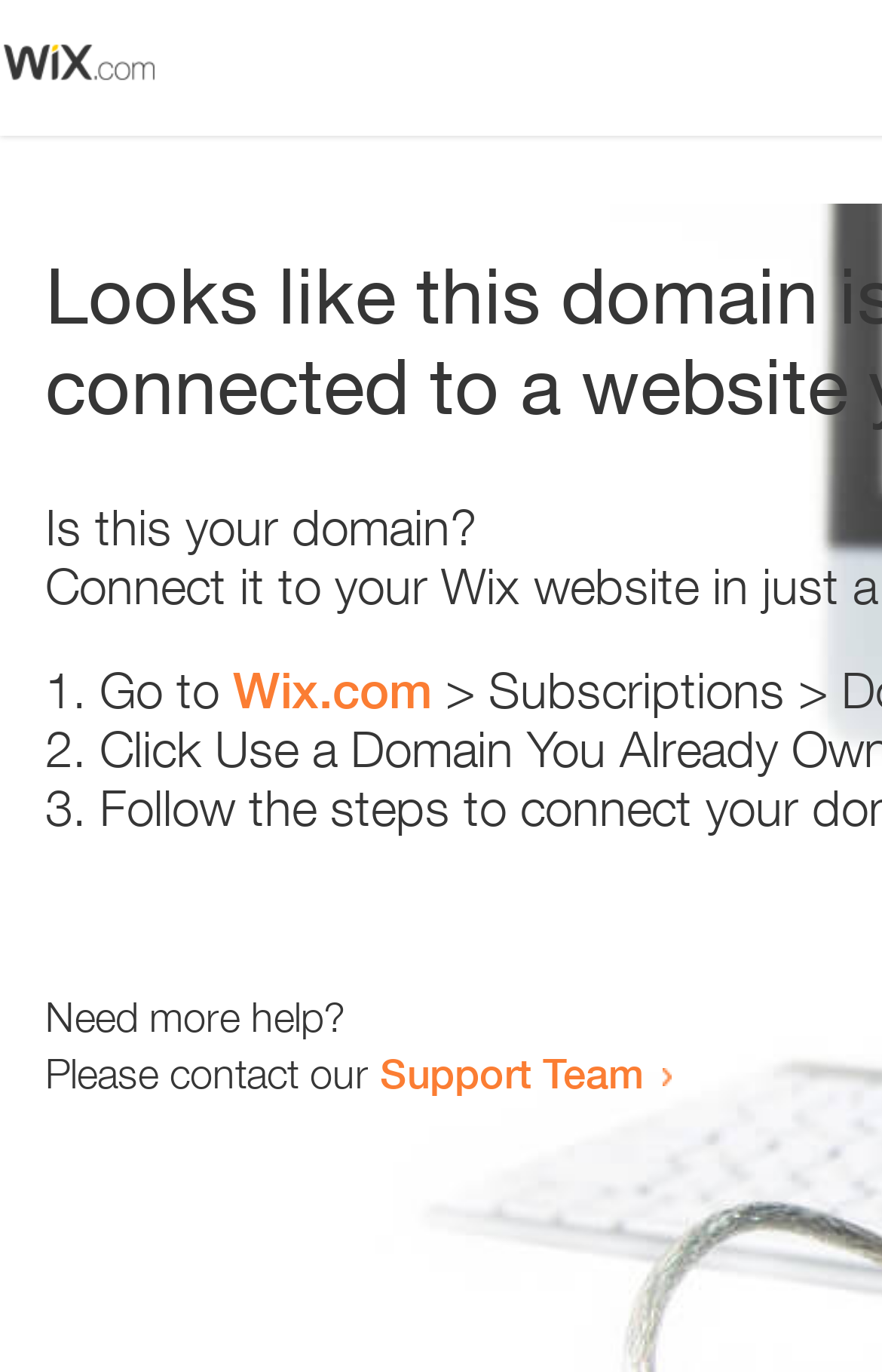What is the domain being referred to?
Use the image to give a comprehensive and detailed response to the question.

The webpage contains a link 'Wix.com' which suggests that the domain being referred to is Wix.com. This can be inferred from the context of the sentence 'Go to Wix.com'.